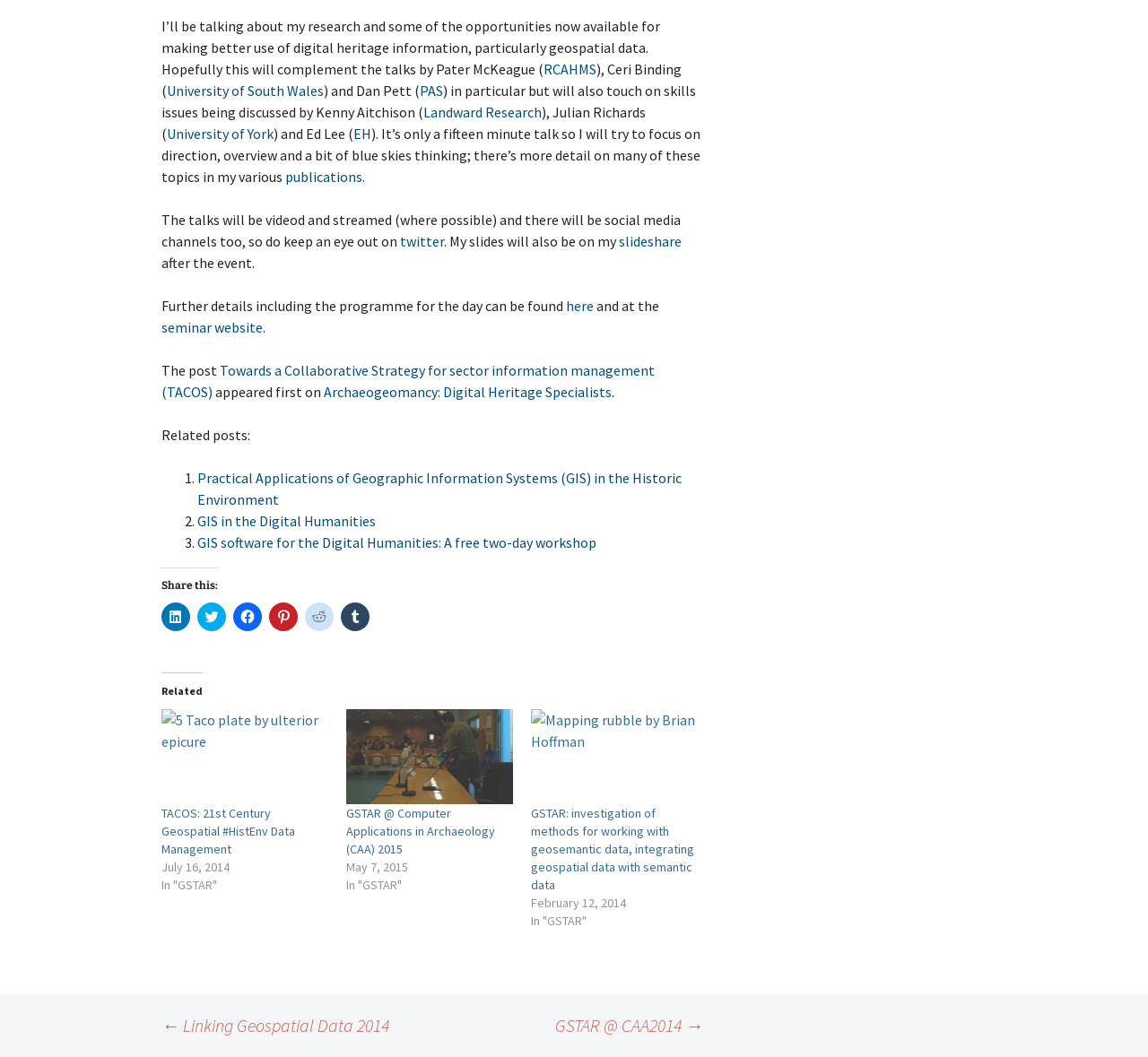Please specify the bounding box coordinates of the element that should be clicked to execute the given instruction: 'Explore the link 'RCAHMS''. Ensure the coordinates are four float numbers between 0 and 1, expressed as [left, top, right, bottom].

[0.473, 0.057, 0.52, 0.074]